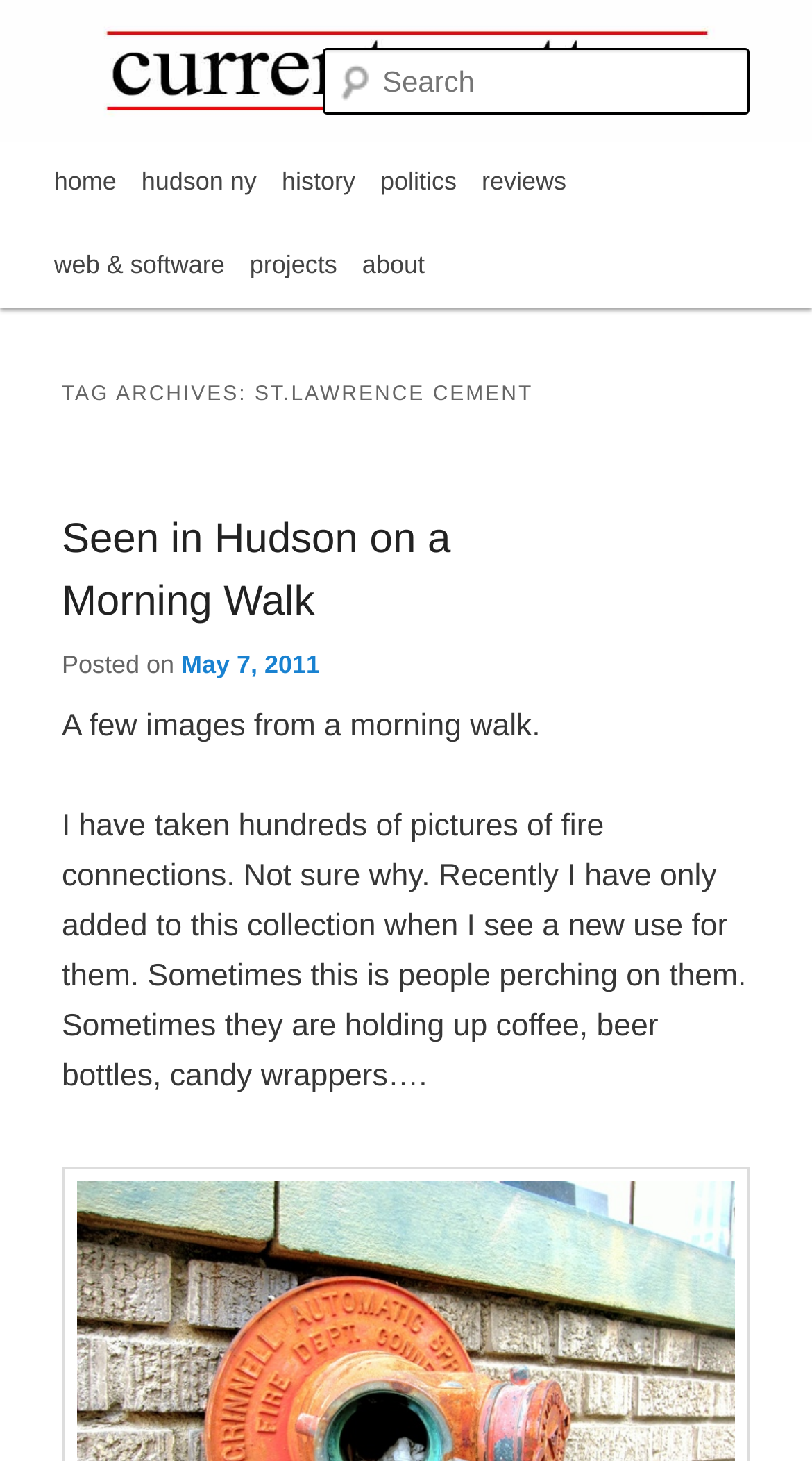Identify the bounding box for the UI element that is described as follows: "hudson ny".

[0.159, 0.097, 0.332, 0.154]